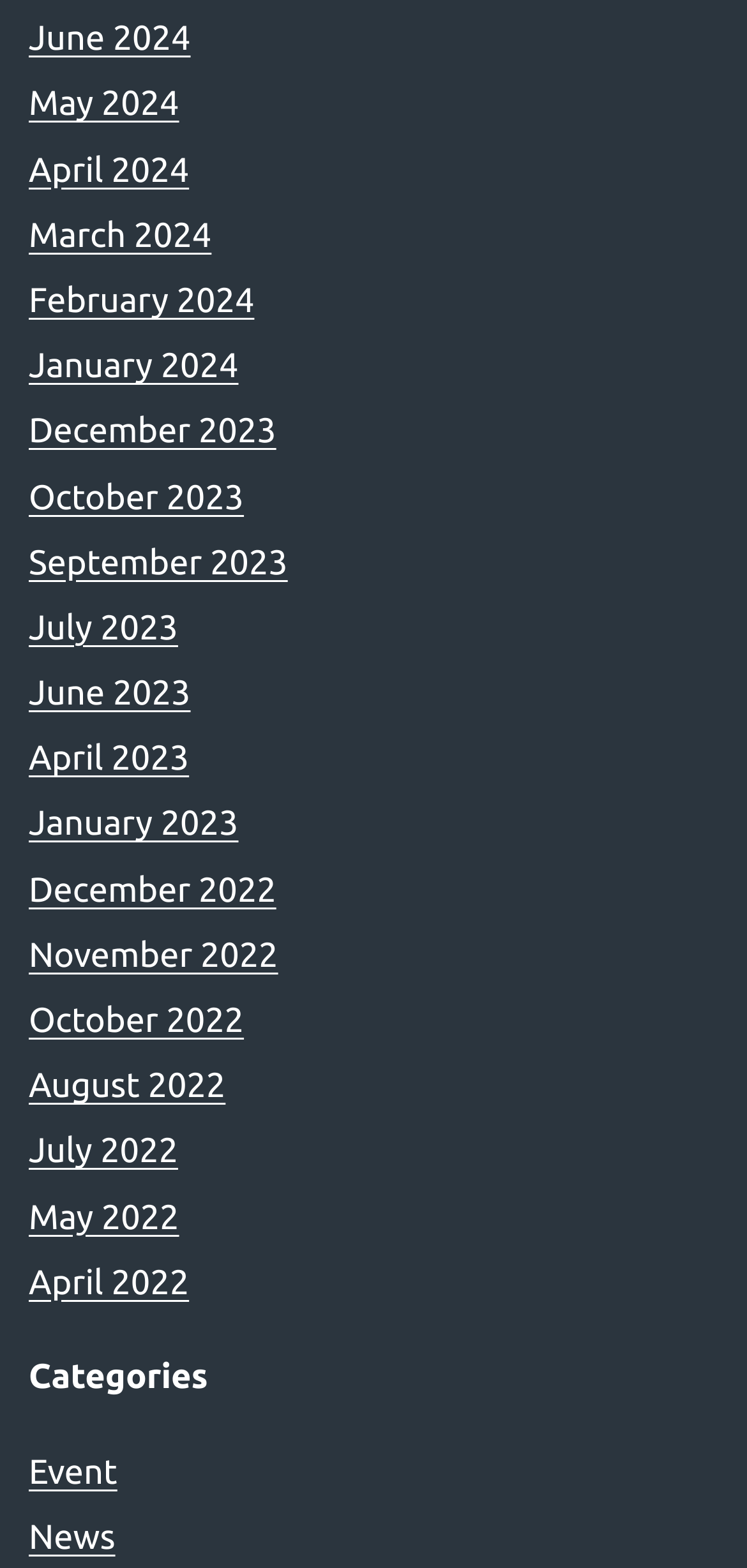Are the months listed in chronological order?
Examine the image and give a concise answer in one word or a short phrase.

Yes